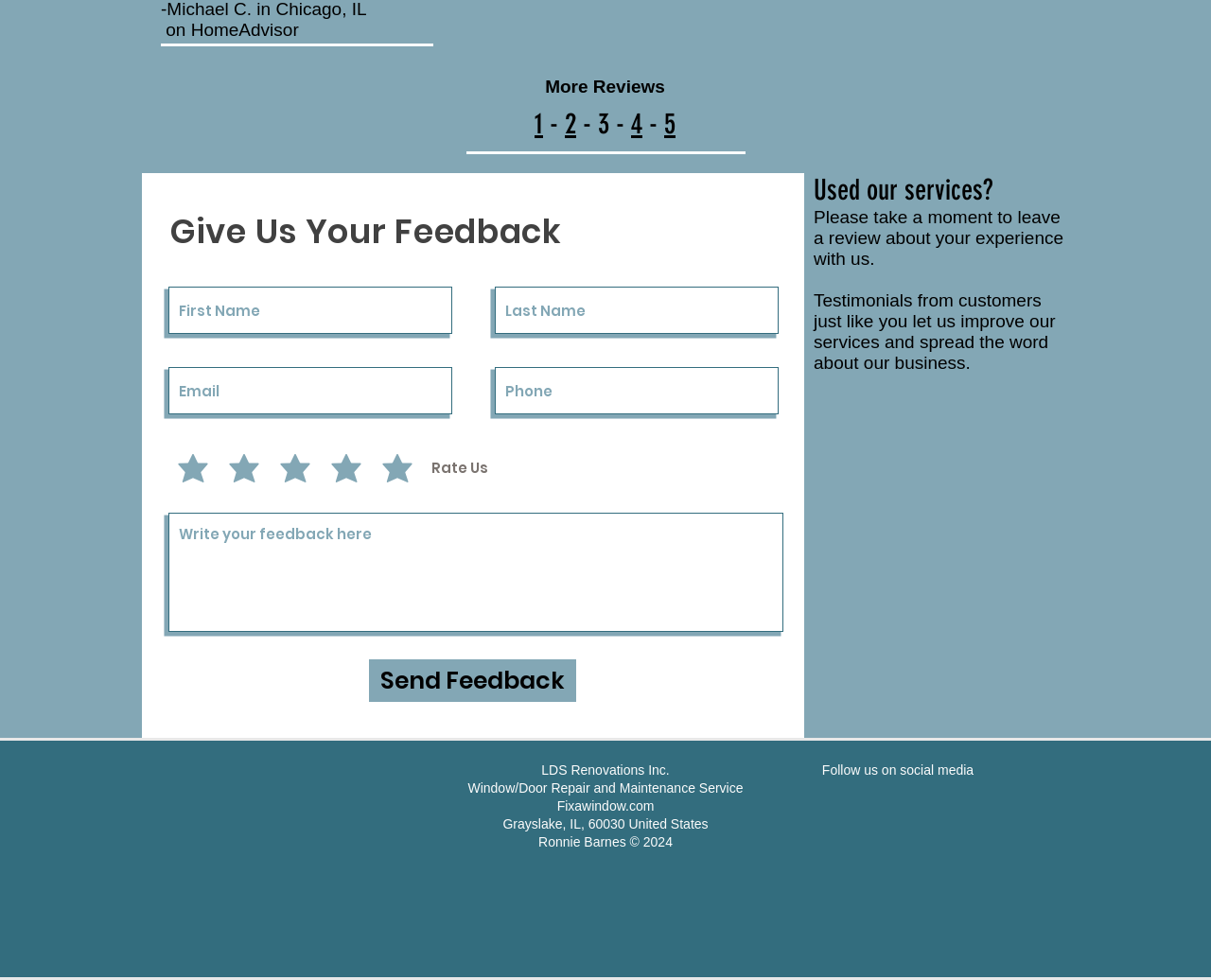Look at the image and write a detailed answer to the question: 
What is the company name?

I found the company name by looking at the bottom section of the webpage, where the contact information is usually located. The text 'LDS Renovations Inc.' is displayed prominently, indicating that it is the company name.